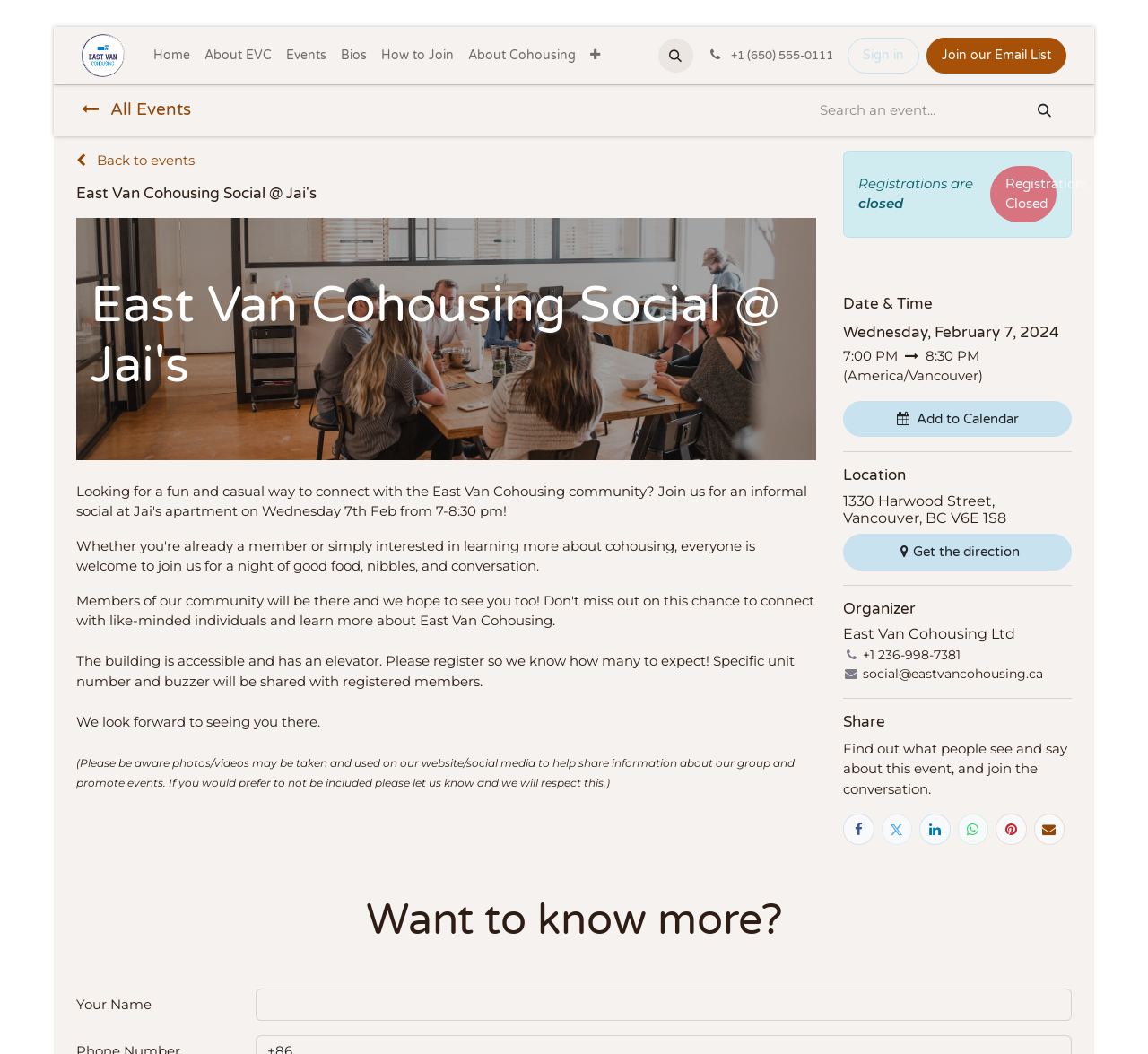What is the event date? Based on the image, give a response in one word or a short phrase.

Wednesday, February 7, 2024